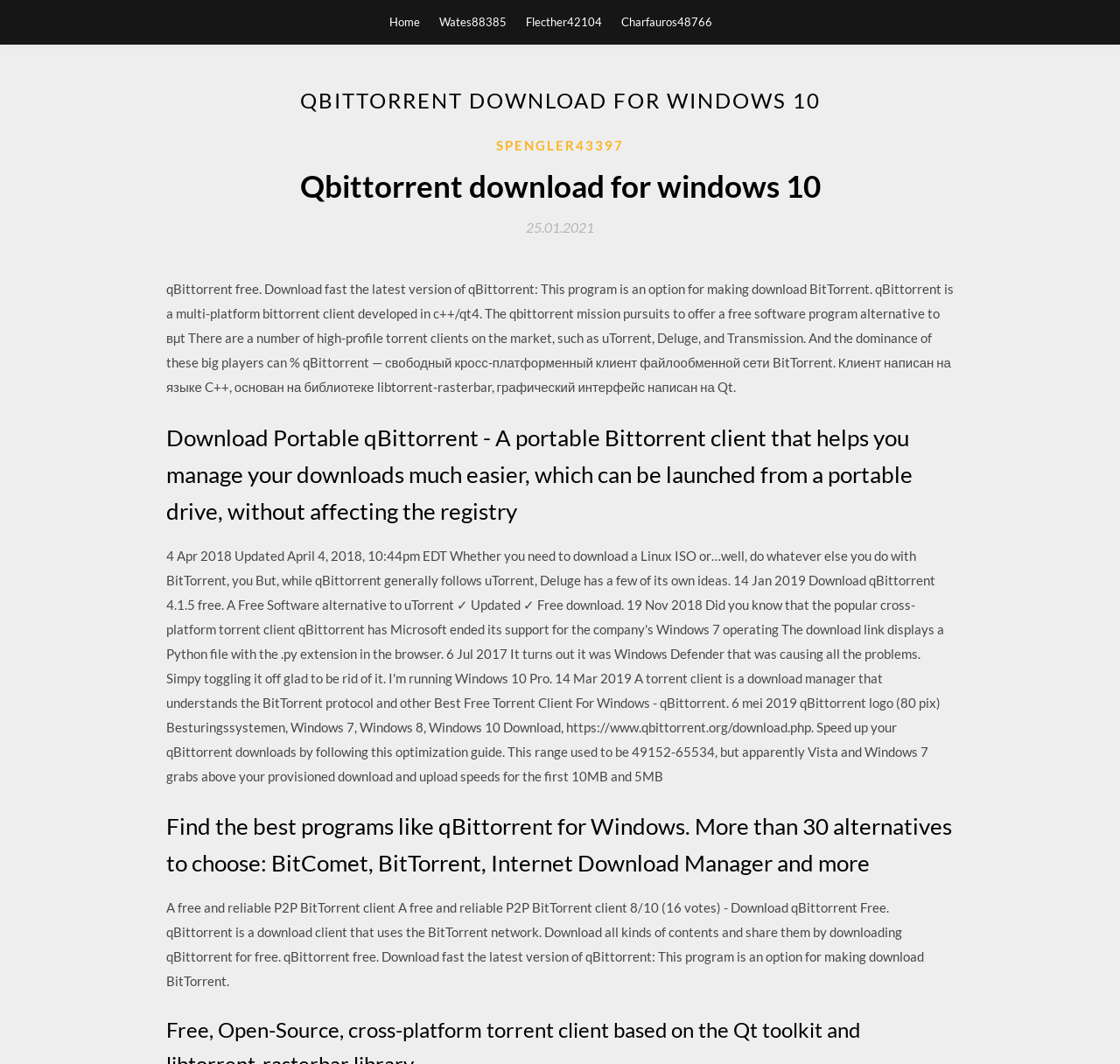Refer to the image and offer a detailed explanation in response to the question: What is the name of the software being described?

I determined the answer by reading the StaticText element that describes the software, which mentions 'qBittorrent free. Download fast the latest version of qBittorrent...'.